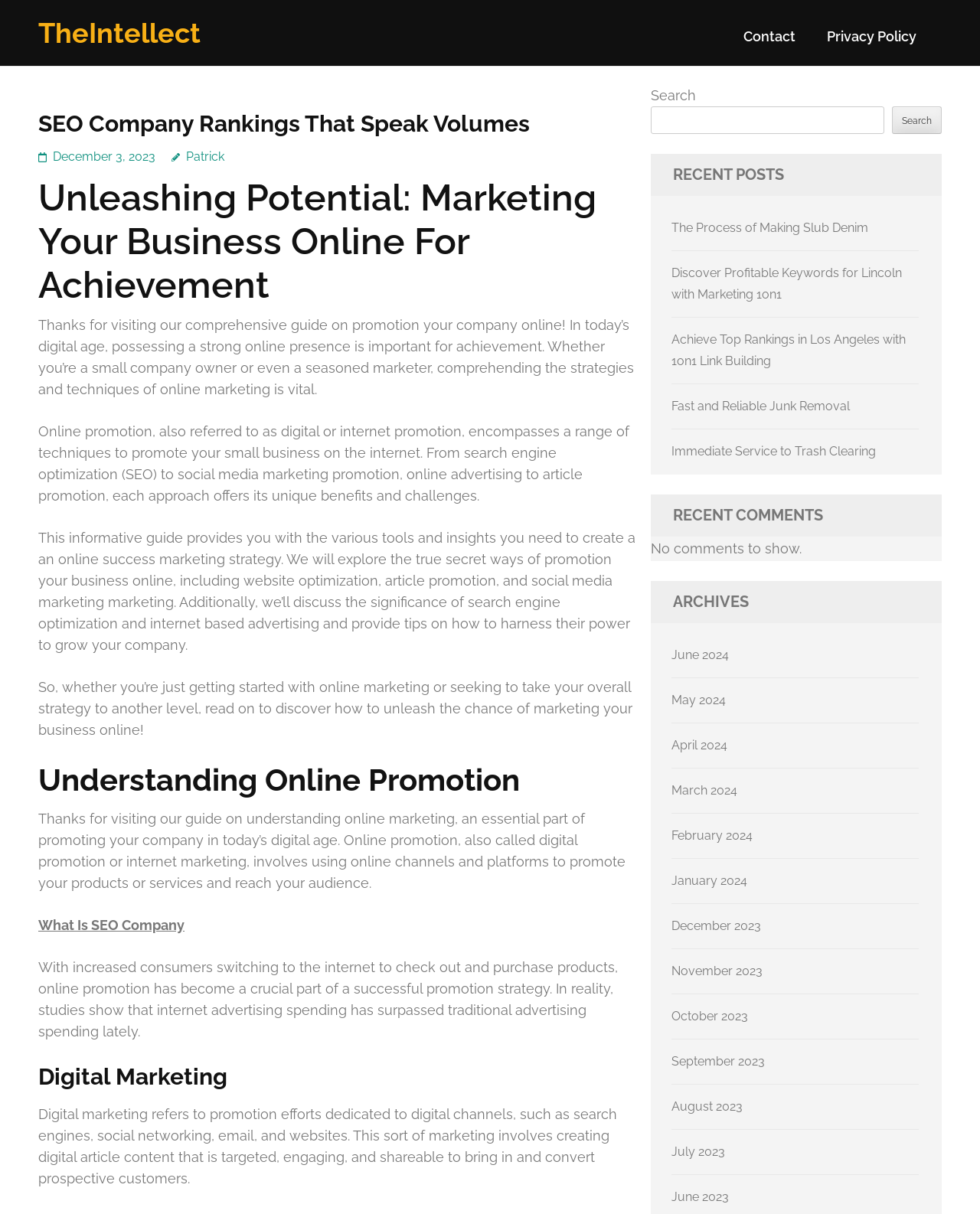Please determine the bounding box coordinates of the element to click in order to execute the following instruction: "Search for something". The coordinates should be four float numbers between 0 and 1, specified as [left, top, right, bottom].

[0.664, 0.07, 0.961, 0.11]